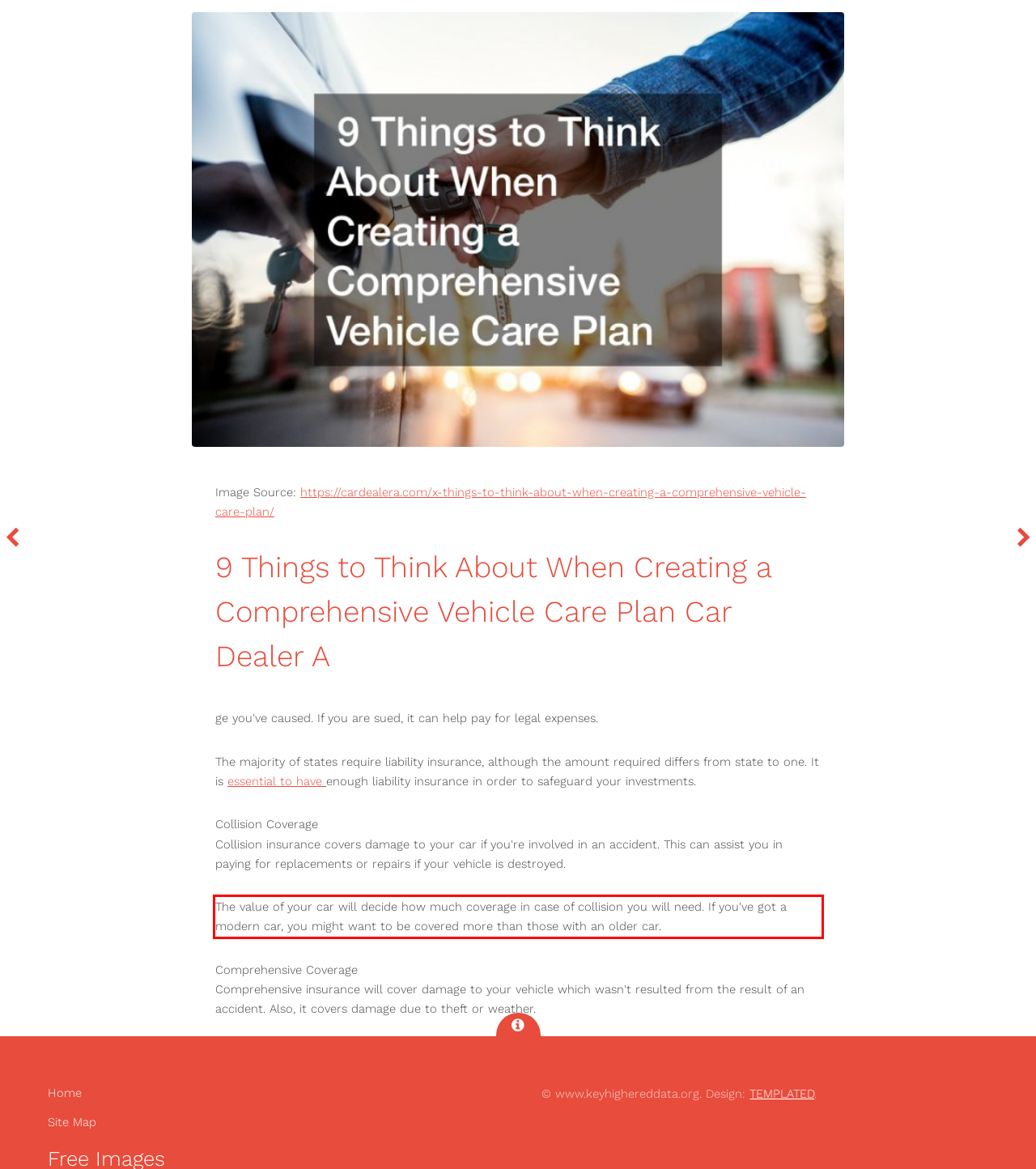Review the screenshot of the webpage and recognize the text inside the red rectangle bounding box. Provide the extracted text content.

The value of your car will decide how much coverage in case of collision you will need. If you've got a modern car, you might want to be covered more than those with an older car.